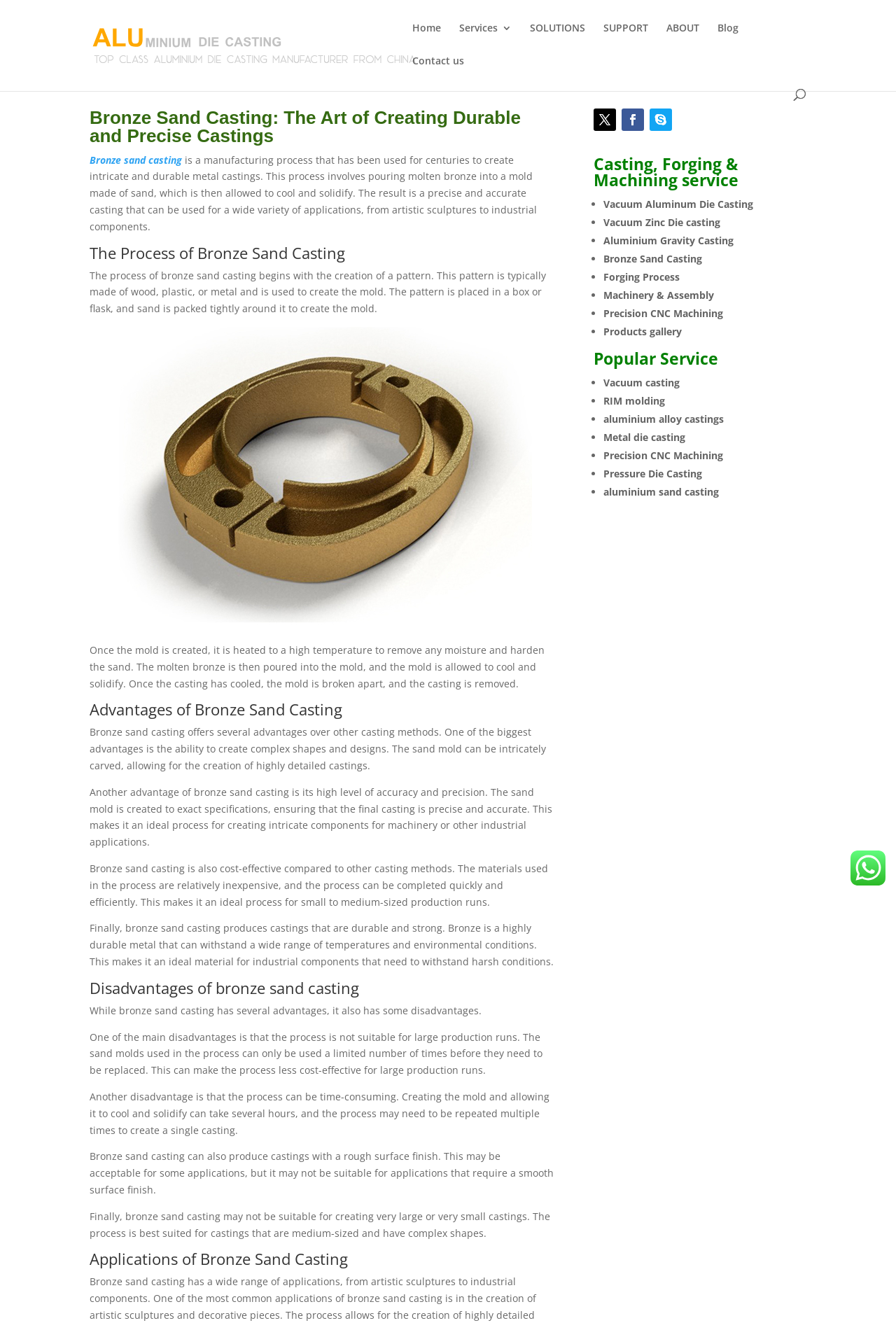Please identify the bounding box coordinates of the element on the webpage that should be clicked to follow this instruction: "Learn about 'Bronze Sand Casting'". The bounding box coordinates should be given as four float numbers between 0 and 1, formatted as [left, top, right, bottom].

[0.674, 0.19, 0.784, 0.2]